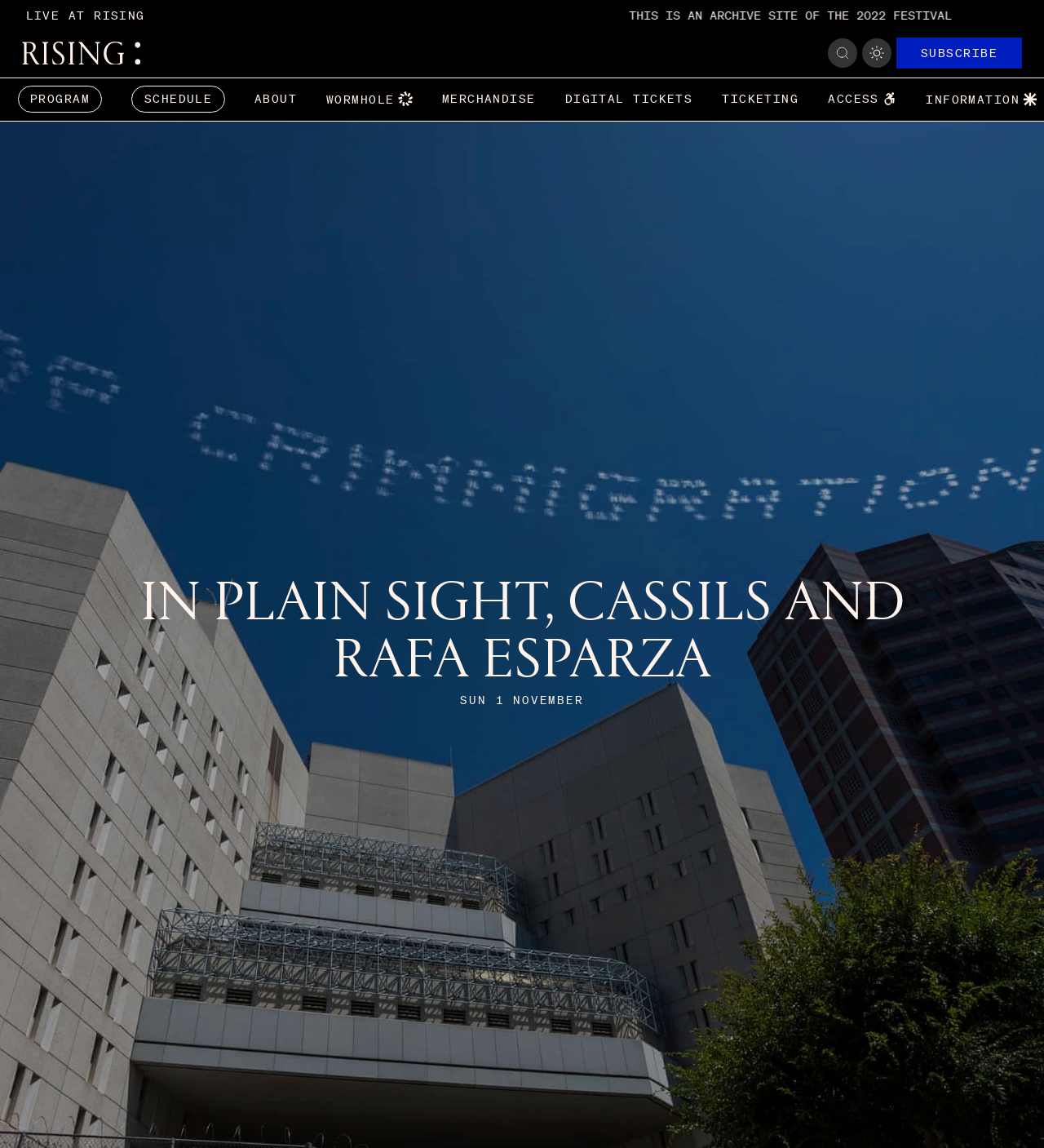Locate the bounding box coordinates of the clickable area needed to fulfill the instruction: "Toggle light/dark mode".

[0.826, 0.033, 0.854, 0.059]